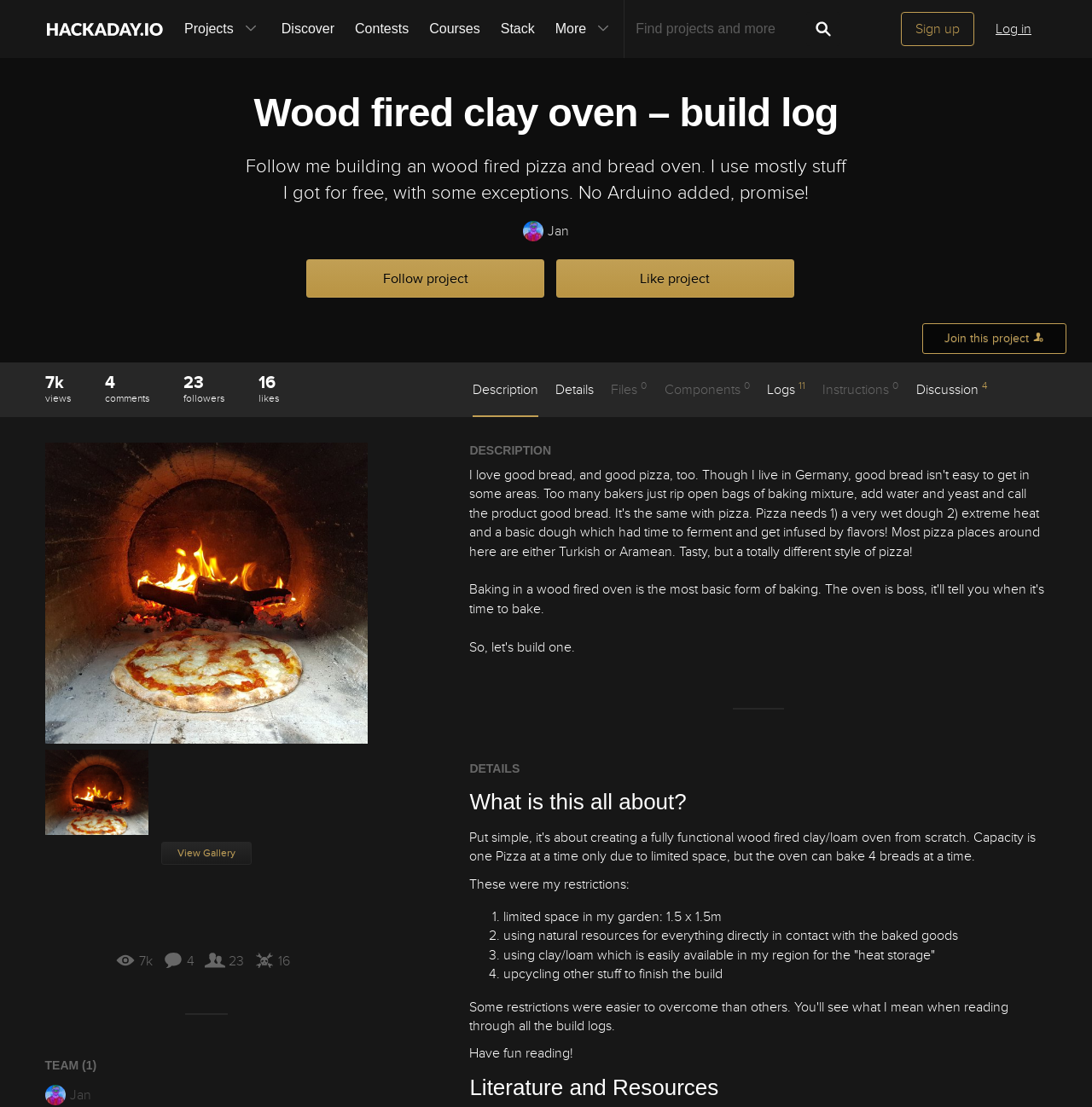Please find the bounding box coordinates of the section that needs to be clicked to achieve this instruction: "Follow this project".

[0.281, 0.234, 0.498, 0.269]